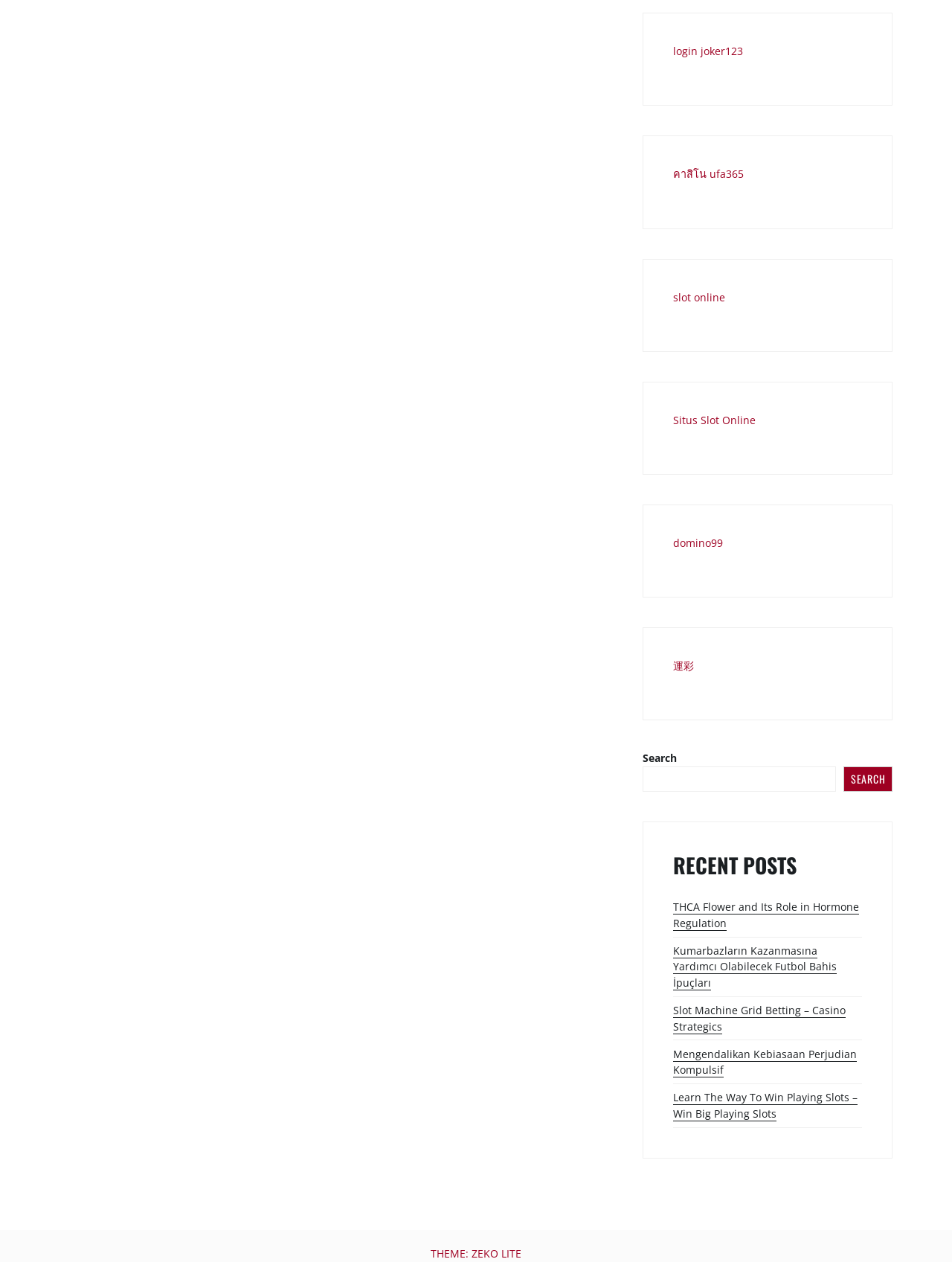Identify the bounding box coordinates for the region of the element that should be clicked to carry out the instruction: "search for something". The bounding box coordinates should be four float numbers between 0 and 1, i.e., [left, top, right, bottom].

[0.675, 0.595, 0.938, 0.627]